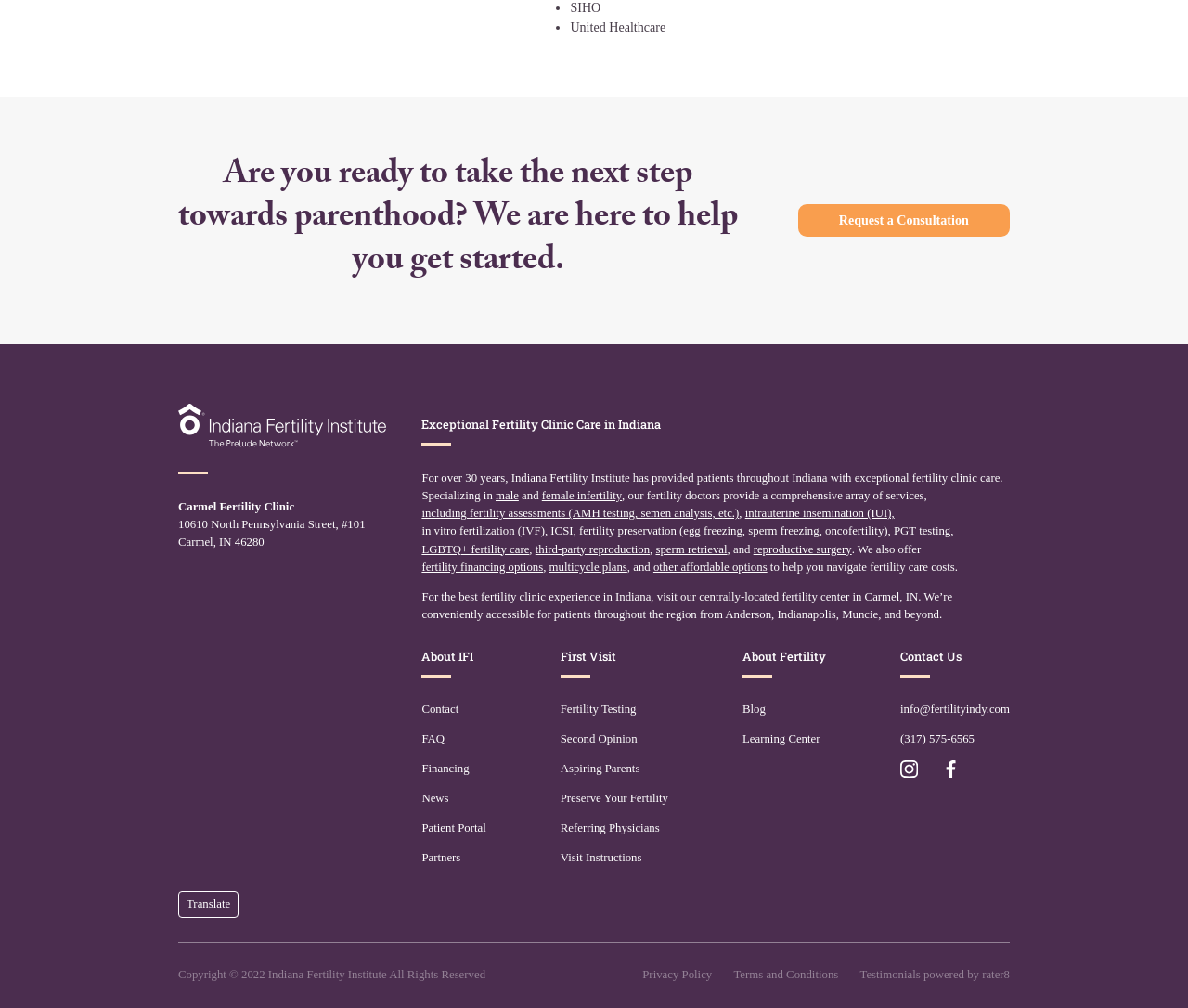Using the given description, provide the bounding box coordinates formatted as (top-left x, top-left y, bottom-right x, bottom-right y), with all values being floating point numbers between 0 and 1. Description: fertility financing options

[0.355, 0.554, 0.457, 0.572]